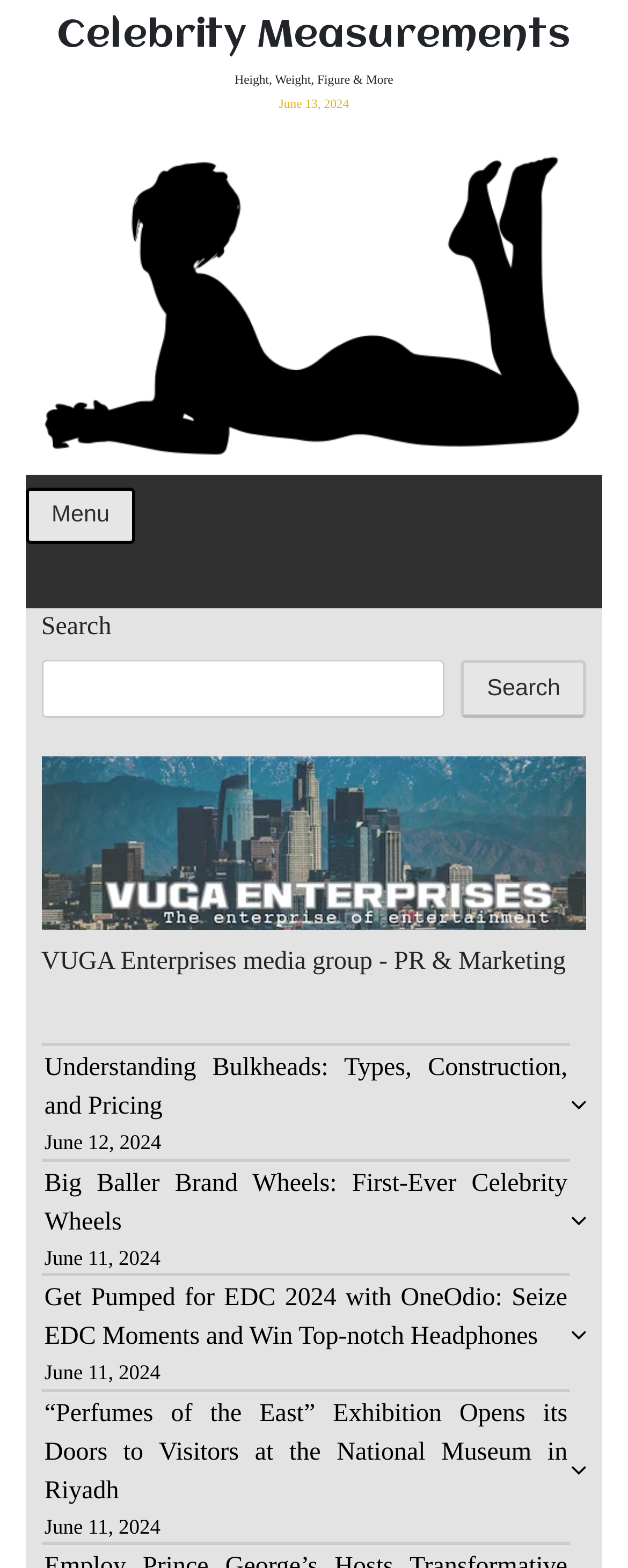Give a succinct answer to this question in a single word or phrase: 
How many search boxes are there?

1